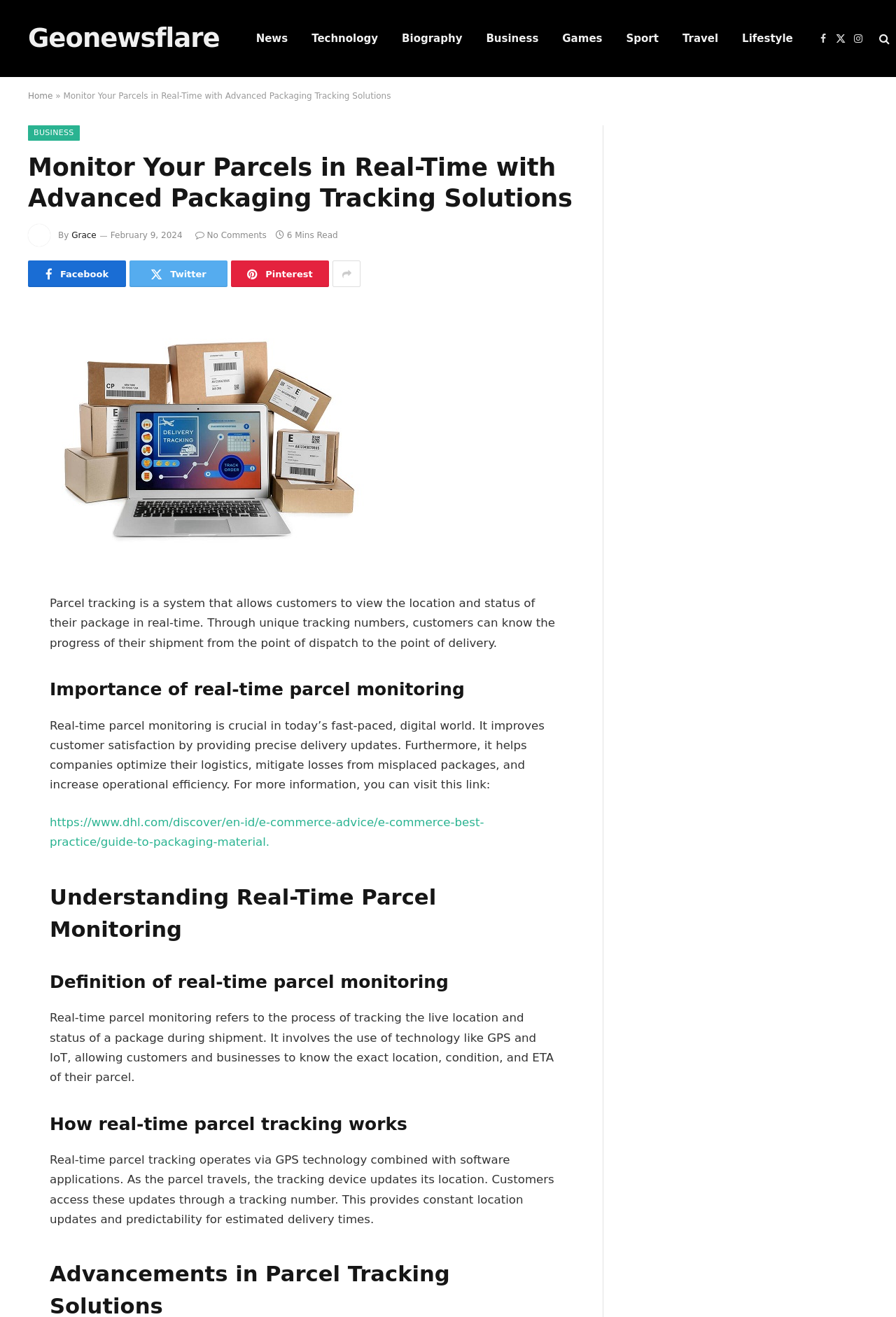Given the element description "No Comments" in the screenshot, predict the bounding box coordinates of that UI element.

[0.218, 0.175, 0.297, 0.182]